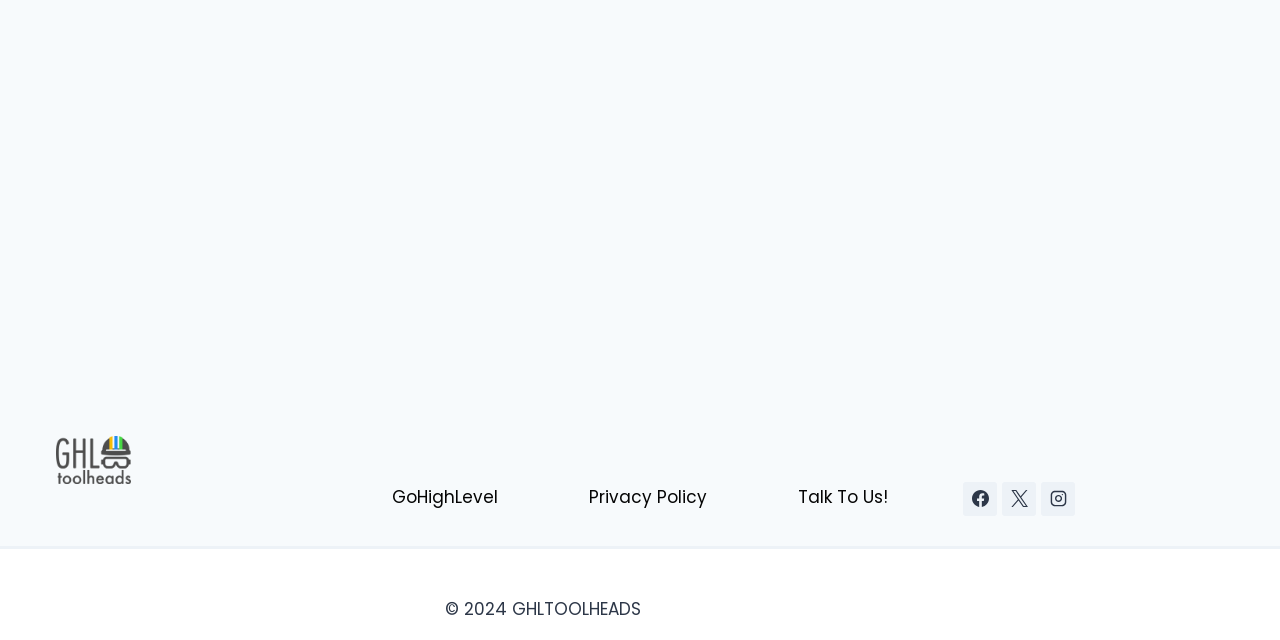Given the element description, predict the bounding box coordinates in the format (top-left x, top-left y, bottom-right x, bottom-right y), using floating point numbers between 0 and 1: Erb’s Palsy

None